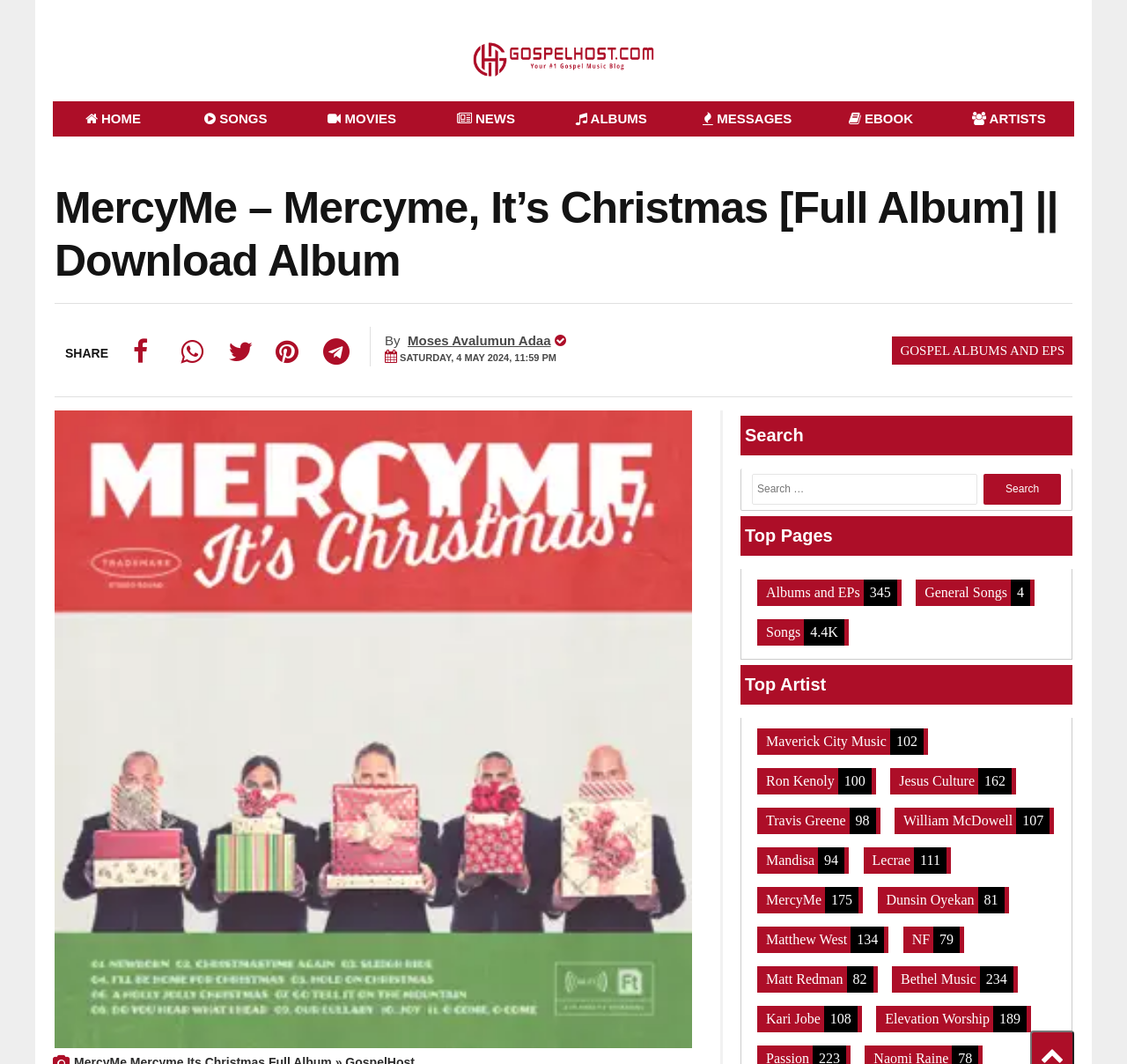Respond with a single word or phrase:
How many artists are listed in the Top Artist section?

10